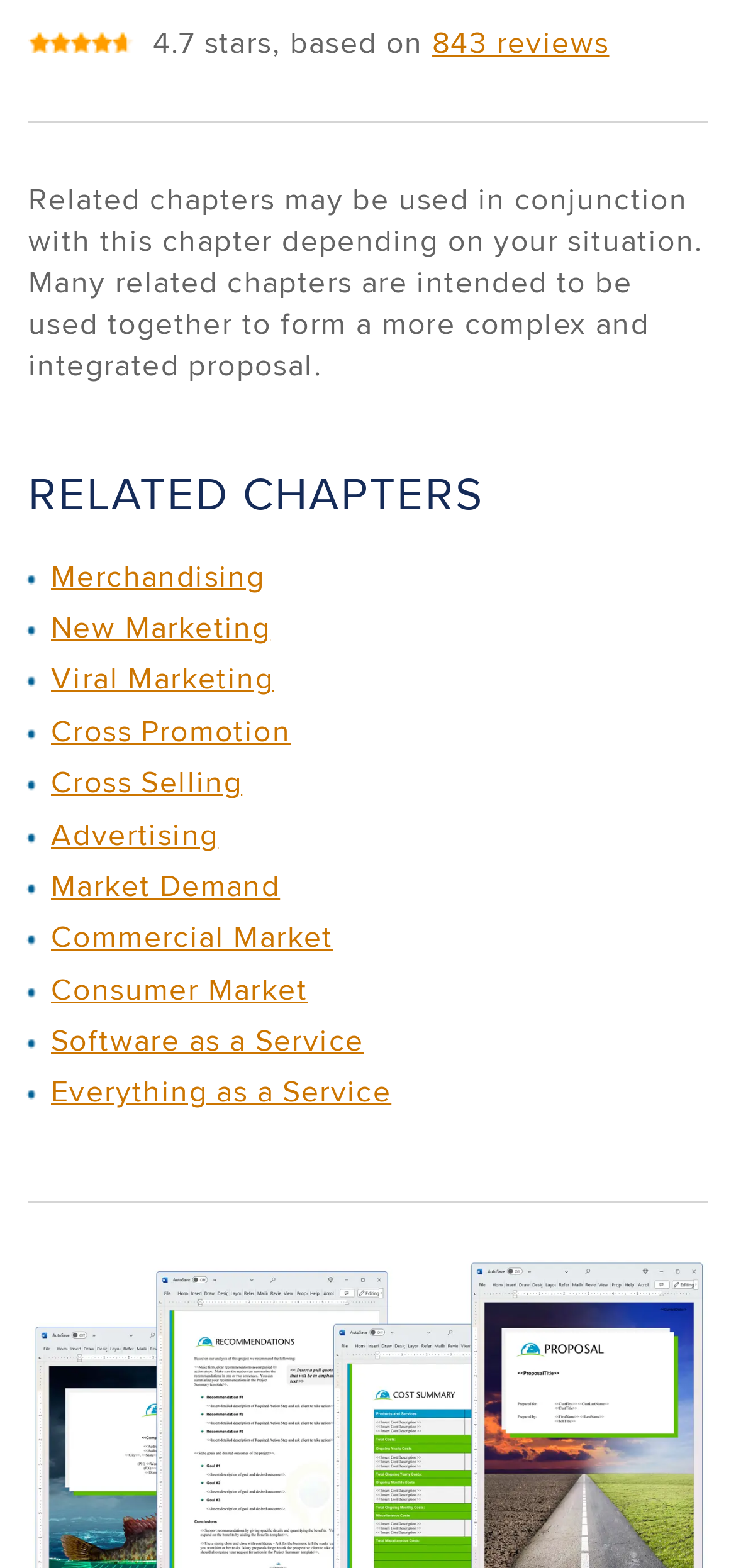Bounding box coordinates are specified in the format (top-left x, top-left y, bottom-right x, bottom-right y). All values are floating point numbers bounded between 0 and 1. Please provide the bounding box coordinate of the region this sentence describes: Everything as a Service

[0.069, 0.683, 0.532, 0.71]